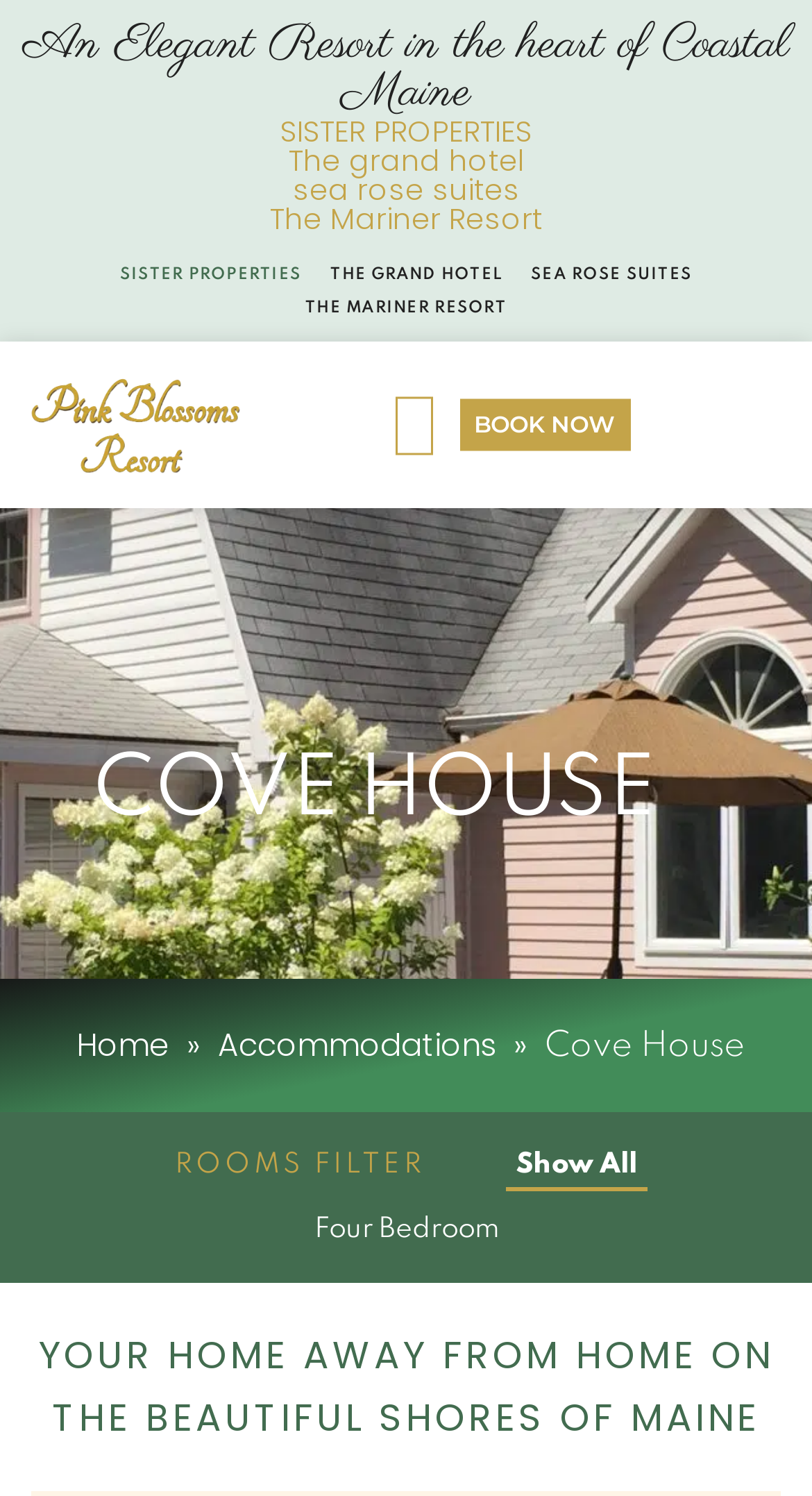How many sister properties are listed?
Please provide a comprehensive answer based on the contents of the image.

The sister properties are listed in the navigation menu with 'SISTER PROPERTIES' as the header. There are three links listed: 'The grand hotel', 'sea rose suites', and 'The Mariner Resort'.